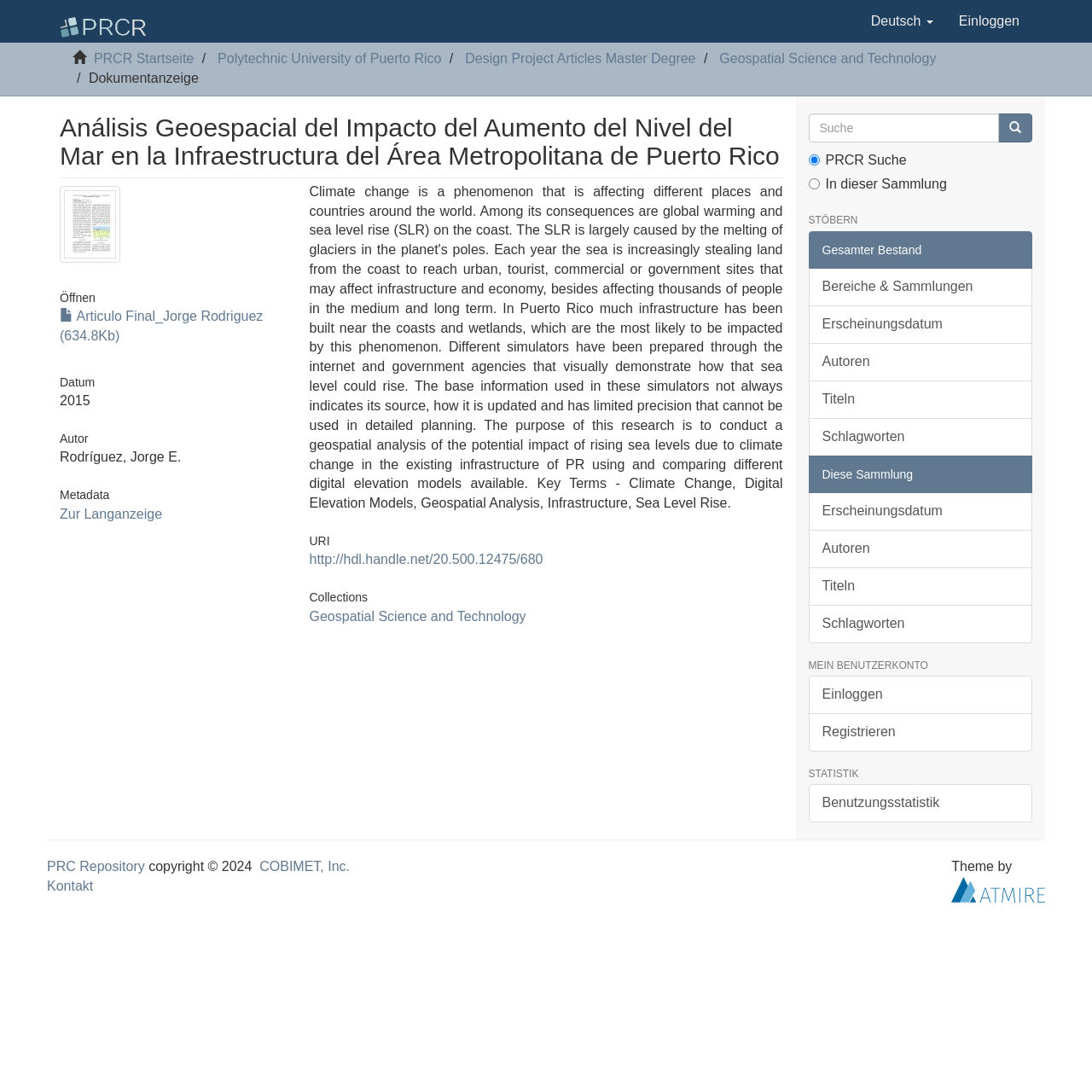Specify the bounding box coordinates (top-left x, top-left y, bottom-right x, bottom-right y) of the UI element in the screenshot that matches this description: Articulo Final_Jorge Rodriguez (634.8Kb)

[0.055, 0.283, 0.241, 0.314]